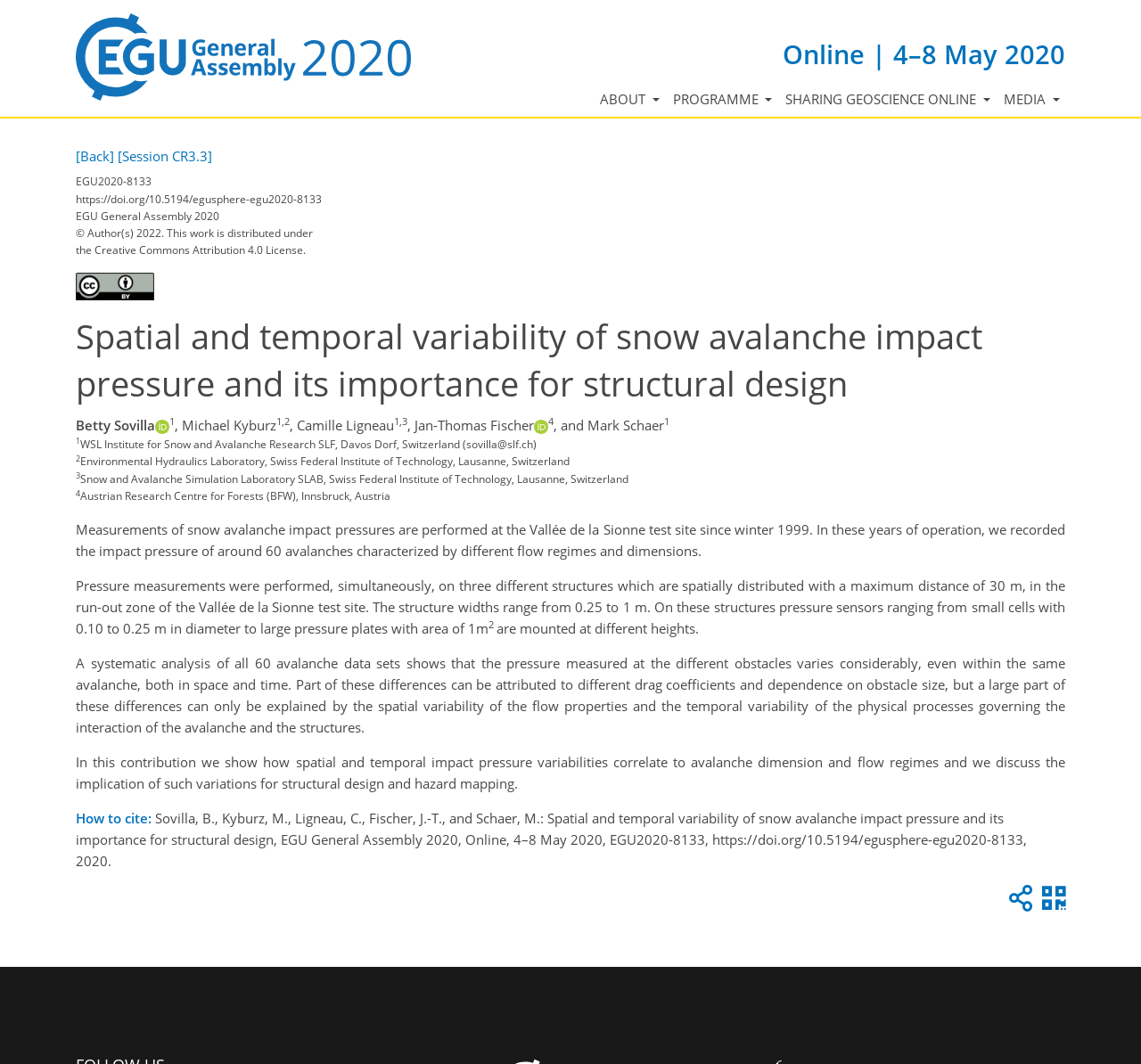How many authors are listed?
Please interpret the details in the image and answer the question thoroughly.

I found the answer by counting the number of authors listed, which are Betty Sovilla, Michael Kyburz, Camille Ligneau, Jan-Thomas Fischer, and Mark Schaer.